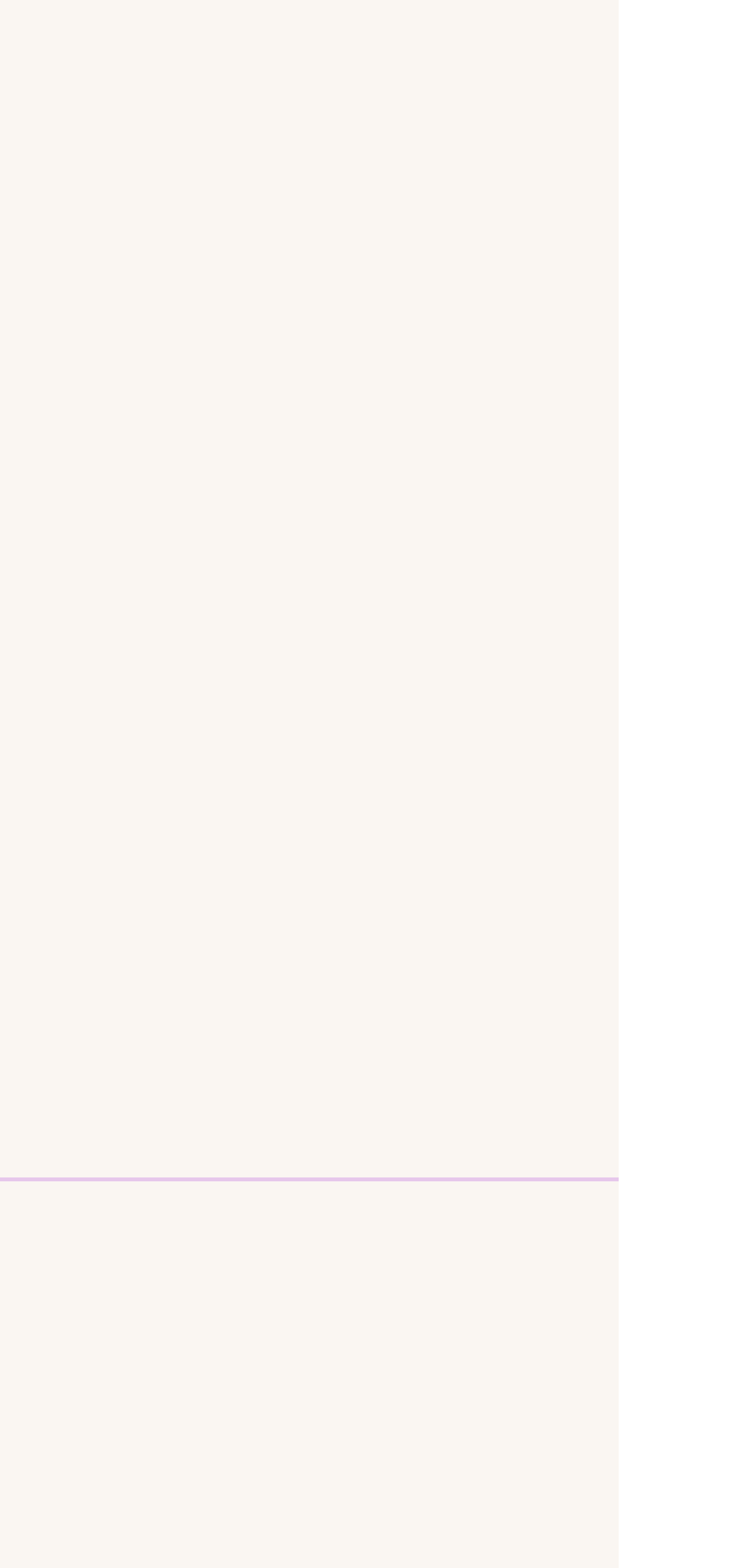What is the name of the second product?
Based on the screenshot, respond with a single word or phrase.

The Secret Garden Gladioli Mix